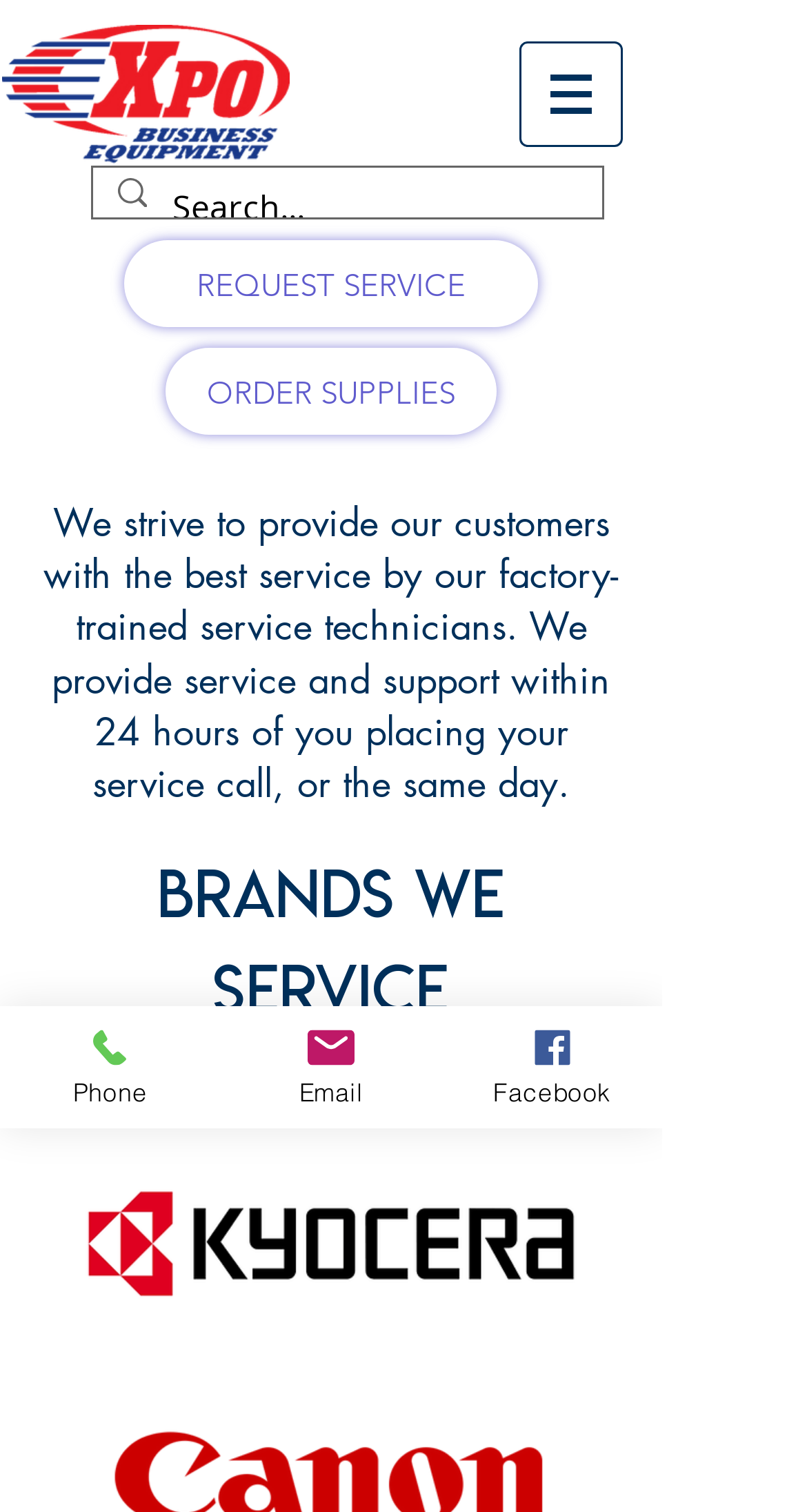Please find the bounding box for the UI element described by: "REQUEST SERVICE".

[0.154, 0.159, 0.667, 0.216]